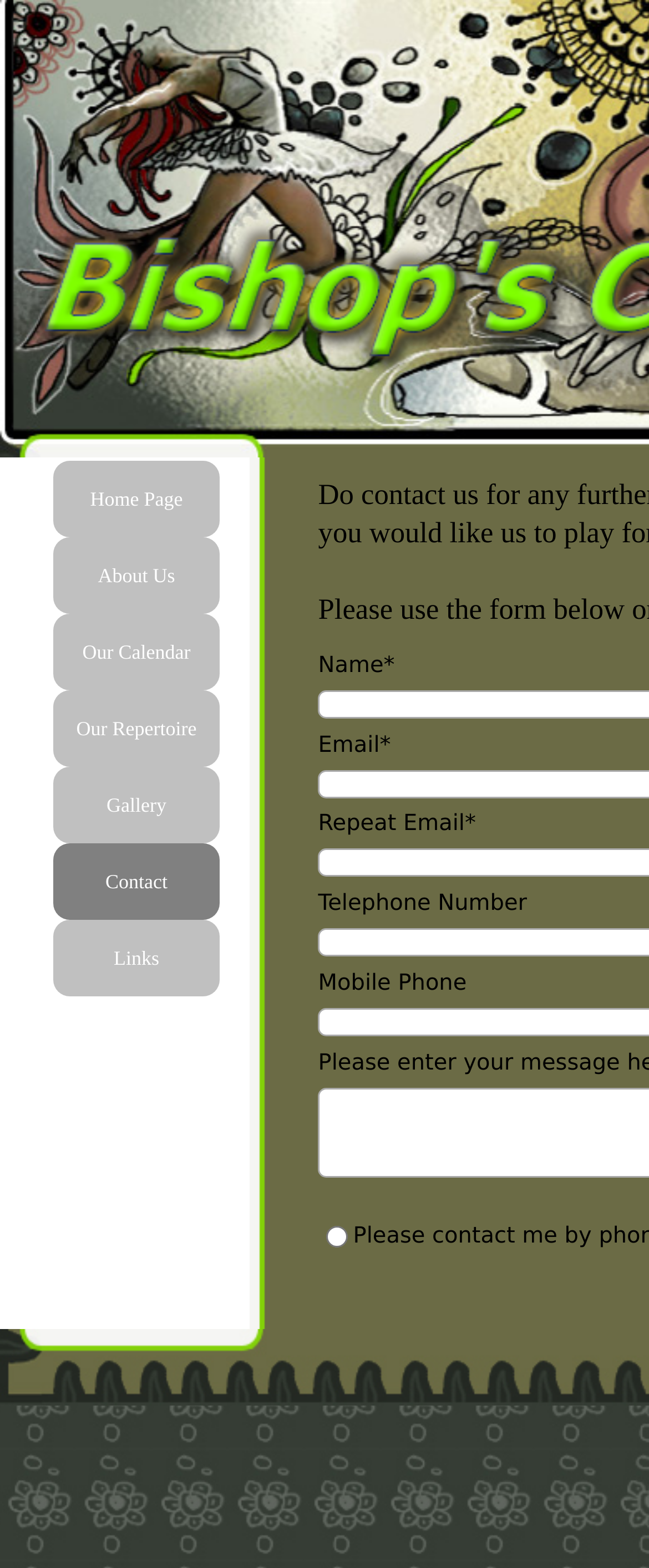Determine the bounding box coordinates for the area that should be clicked to carry out the following instruction: "select an option".

[0.503, 0.782, 0.536, 0.796]